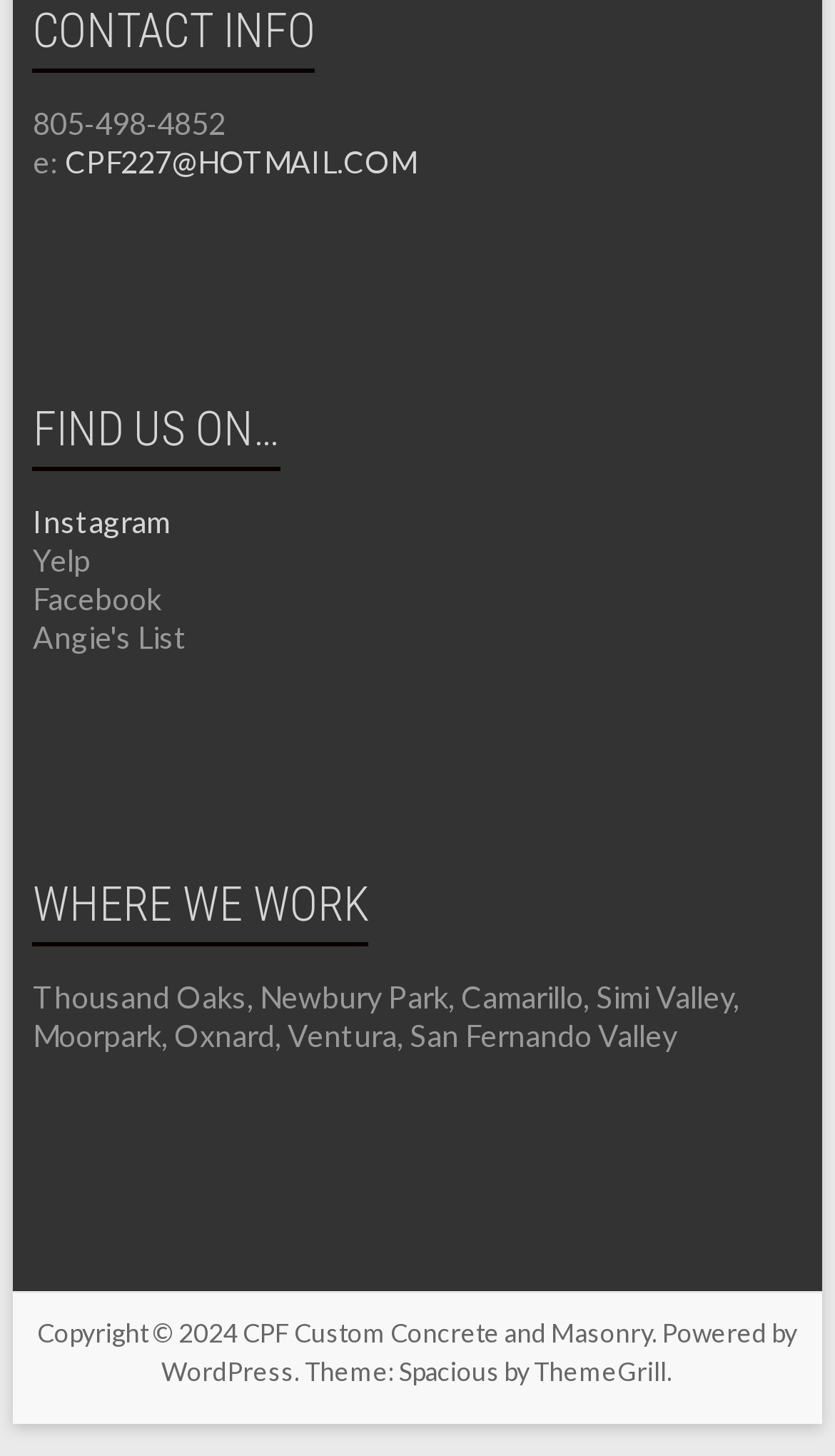What is the name of the company mentioned on the webpage?
Please use the image to provide an in-depth answer to the question.

I found the company name by looking at the link element at the bottom of the webpage. The link text says 'CPF Custom Concrete and Masonry'.